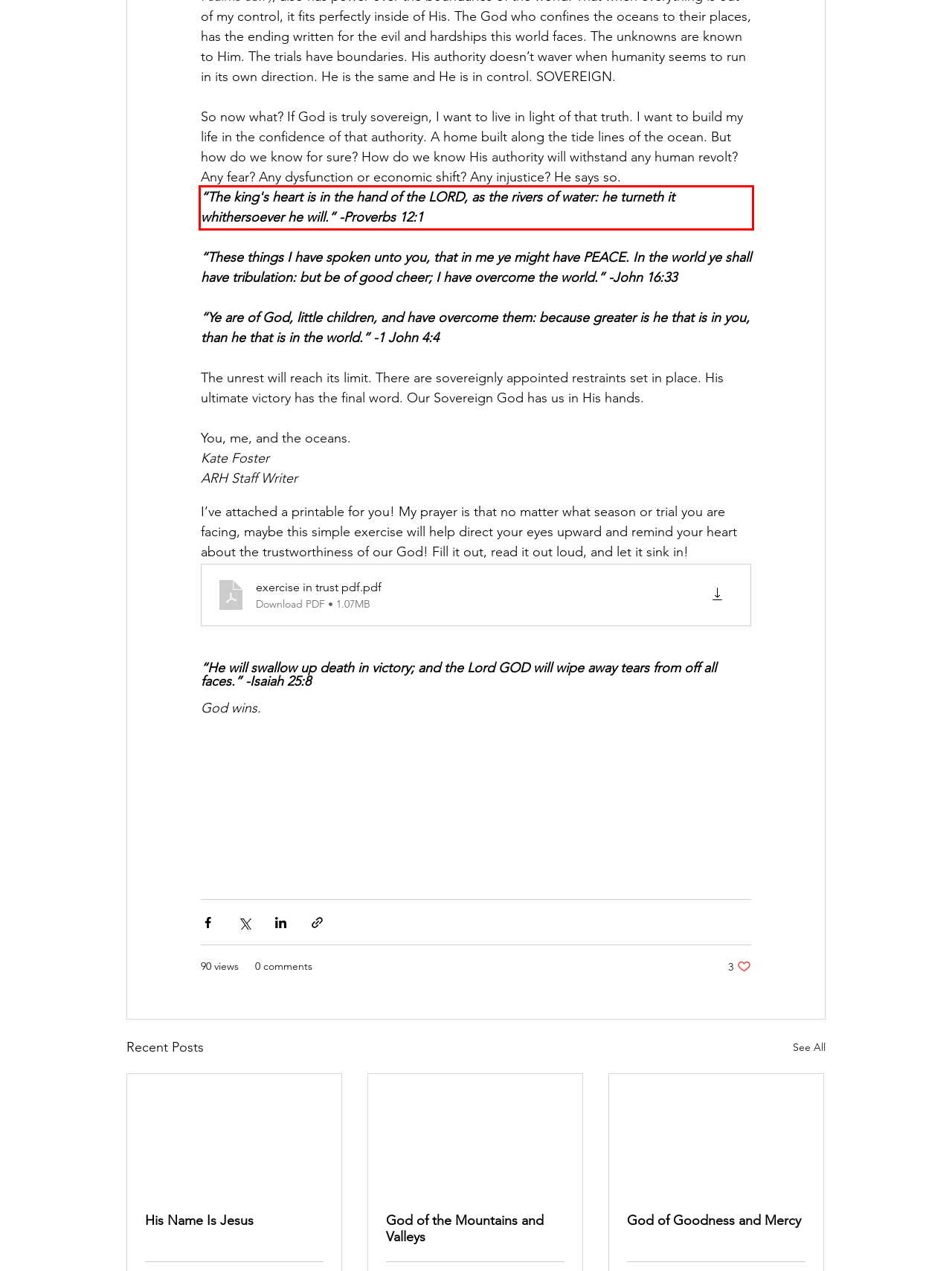Identify the red bounding box in the webpage screenshot and perform OCR to generate the text content enclosed.

“The king's heart is in the hand of the LORD, as the rivers of water: he turneth it whithersoever he will.” -Proverbs 12:1